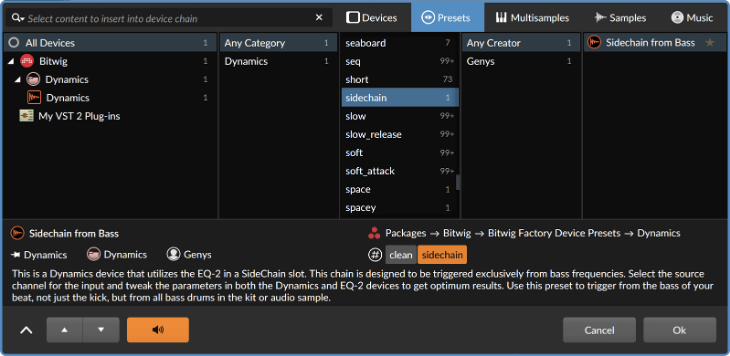Generate a comprehensive description of the image.

The image displays a user interface for selecting audio device presets, specifically within the context of Bitwig's sidechain functionalities. Central to the interface is a list allowing users to choose from various categories and devices, with a focus on "Dynamics." The highlighted preset, titled "Sidechain from Bass," is designed to utilize the EQ-2 in a Sidechain slot. This preset aims to optimize sound by triggering exclusively from bass frequencies, offering users enhanced control over their audio input.

In addition to the preset selection, the interface provides navigation options across different categories and creators, facilitating a streamlined workflow for audio professionals. Notably, there are options to cancel or confirm the selection, ensuring users can easily manage their choices in the audio device chain. The layout signifies a user-friendly approach to accessing complex audio manipulation features, emphasizing creative side-chaining capabilities within Bitwig's ecosystem.